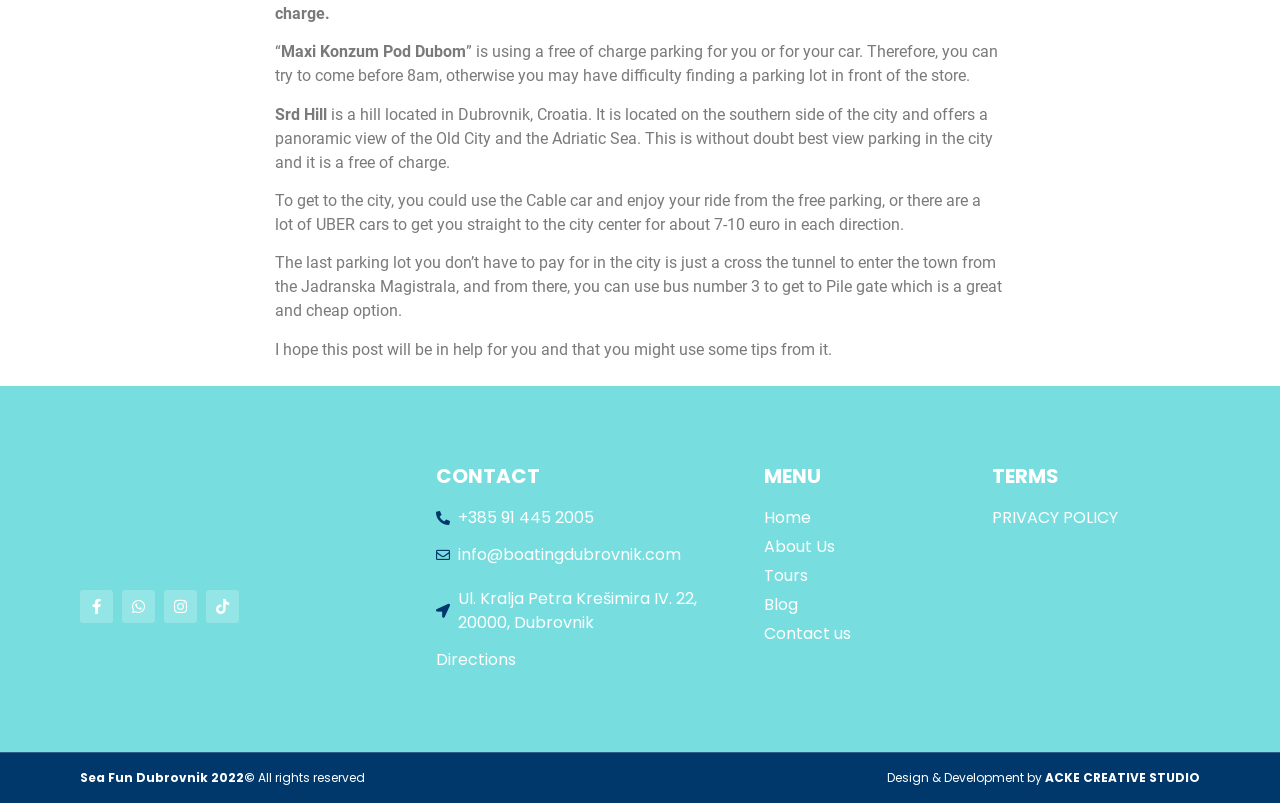Please identify the bounding box coordinates of the element that needs to be clicked to perform the following instruction: "Click on the 'Sea Fun Dubrovnik' link".

[0.062, 0.58, 0.216, 0.685]